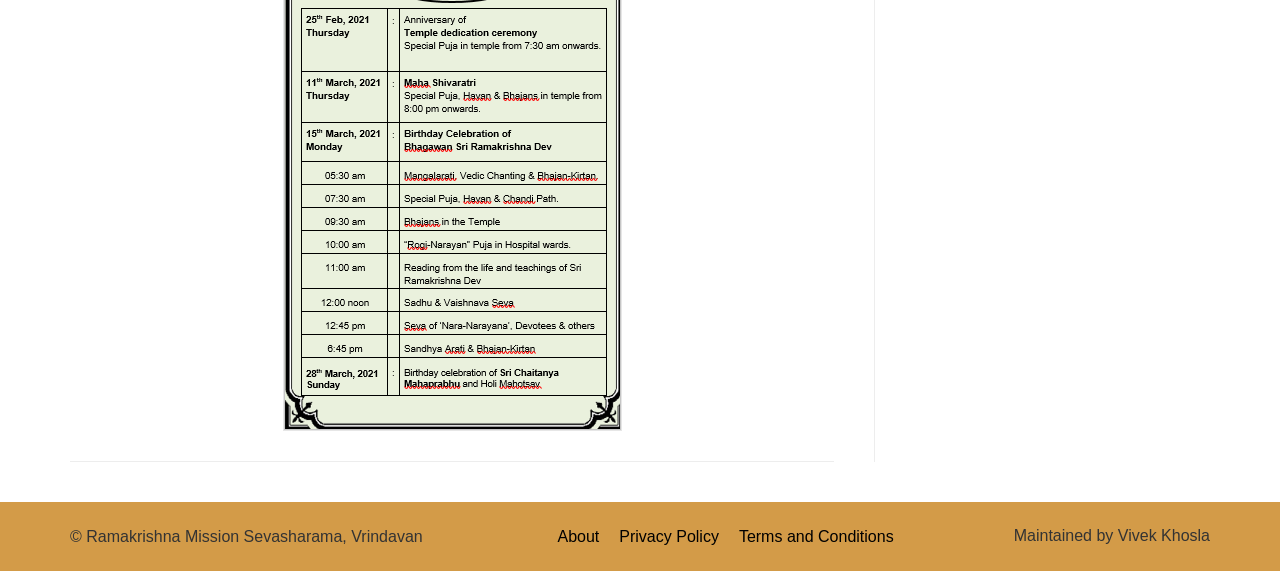Identify the bounding box coordinates for the UI element mentioned here: "Terms and Conditions". Provide the coordinates as four float values between 0 and 1, i.e., [left, top, right, bottom].

[0.577, 0.917, 0.698, 0.962]